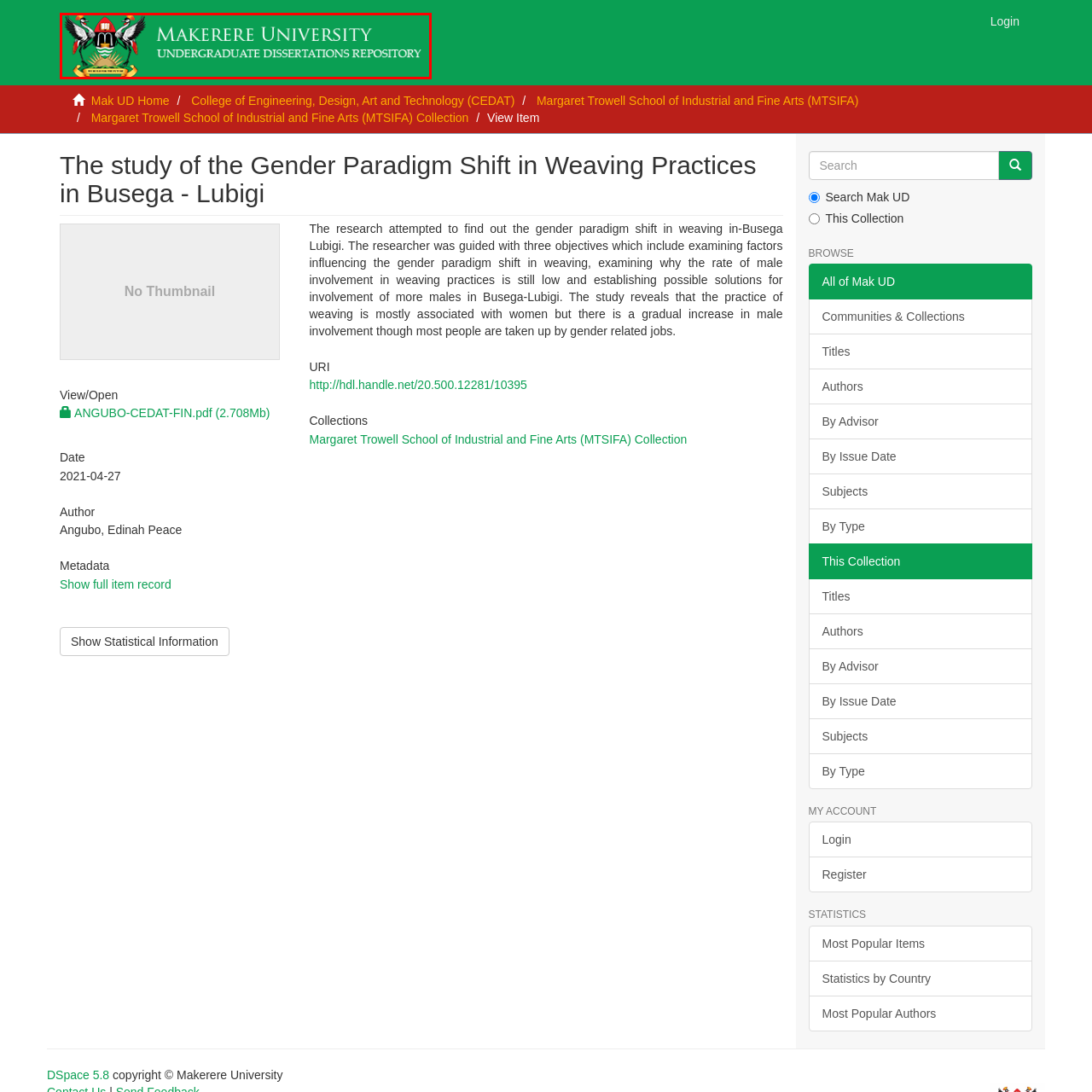What is the purpose of the platform? Look at the image outlined by the red bounding box and provide a succinct answer in one word or a brief phrase.

Housing academic works